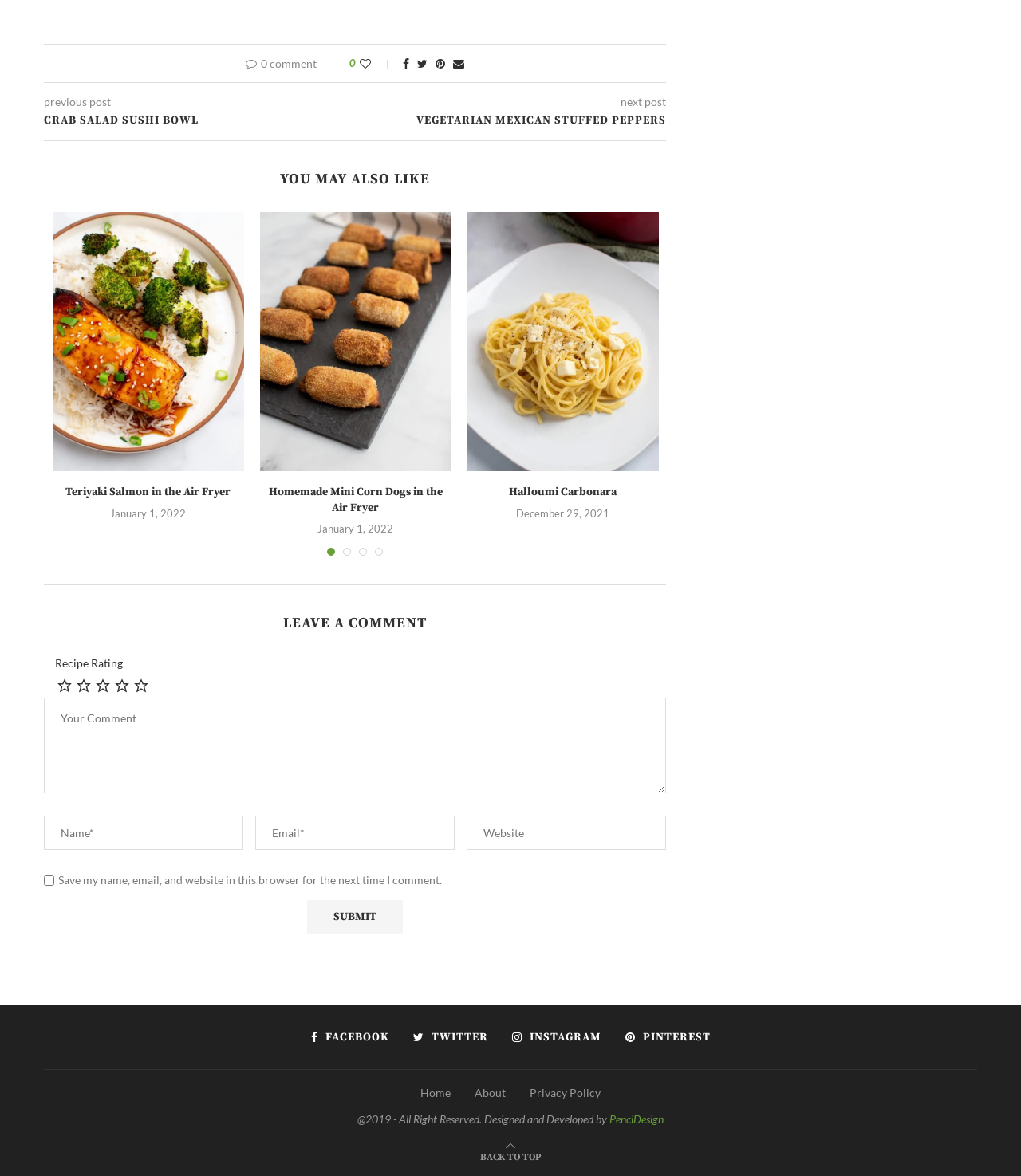Please determine the bounding box coordinates of the clickable area required to carry out the following instruction: "Like this post". The coordinates must be four float numbers between 0 and 1, represented as [left, top, right, bottom].

[0.352, 0.048, 0.384, 0.059]